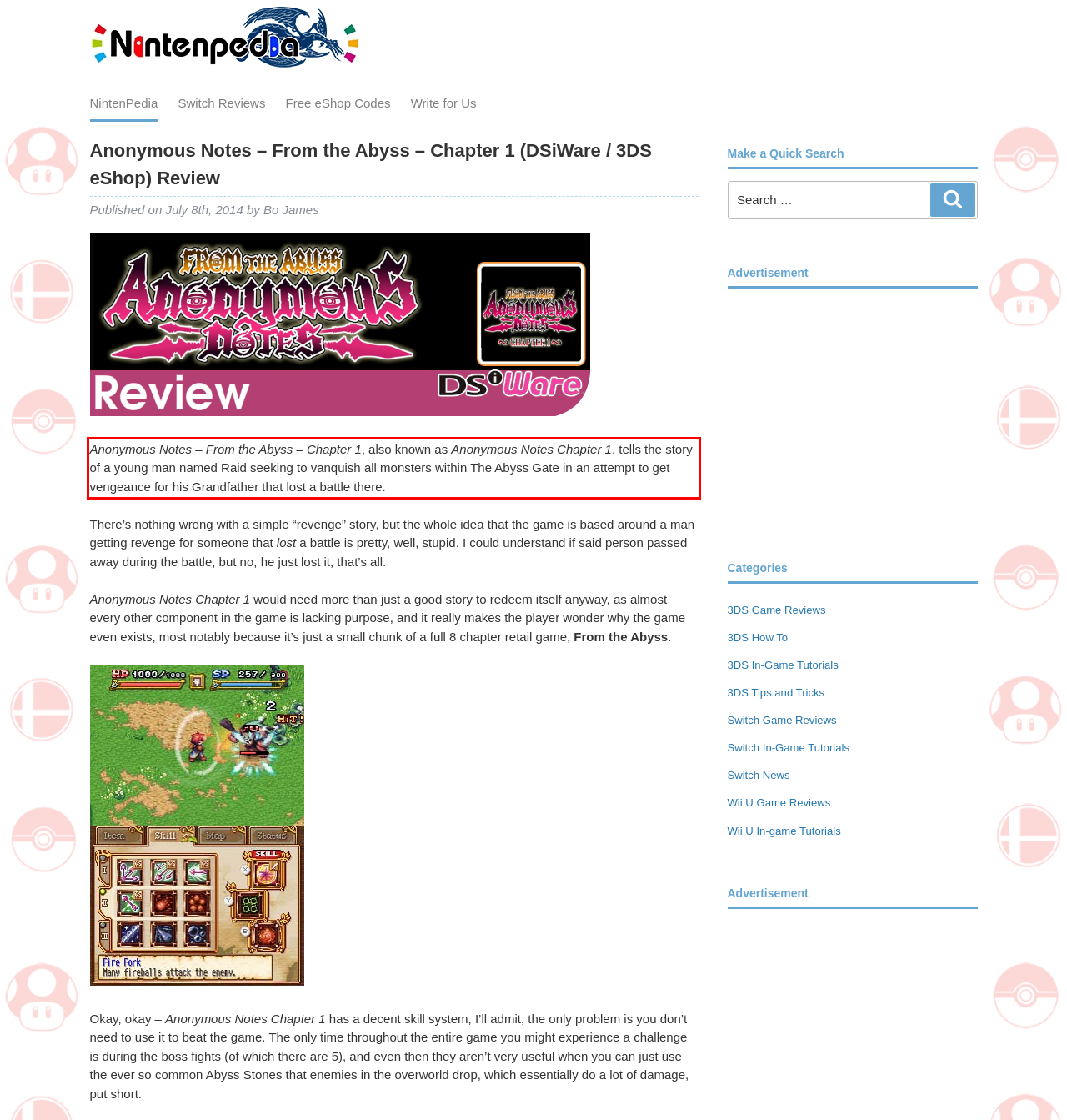From the given screenshot of a webpage, identify the red bounding box and extract the text content within it.

Anonymous Notes – From the Abyss – Chapter 1, also known as Anonymous Notes Chapter 1, tells the story of a young man named Raid seeking to vanquish all monsters within The Abyss Gate in an attempt to get vengeance for his Grandfather that lost a battle there.